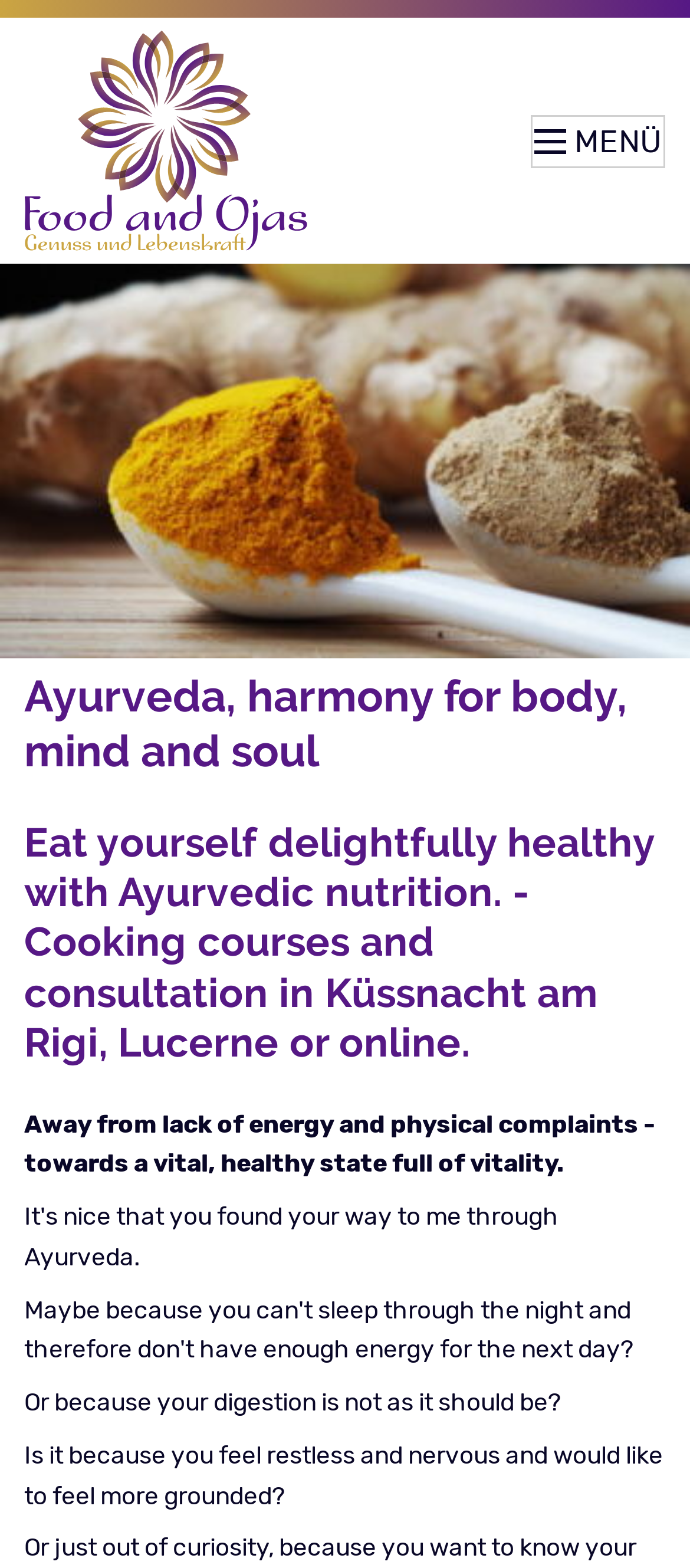Please provide a comprehensive answer to the question below using the information from the image: What is the location of the consultation service?

The webpage mentions that the consultation service is available in Küssnacht am Rigi, Lucerne or online, which suggests that the service can be accessed either in person in those locations or remotely through the internet.